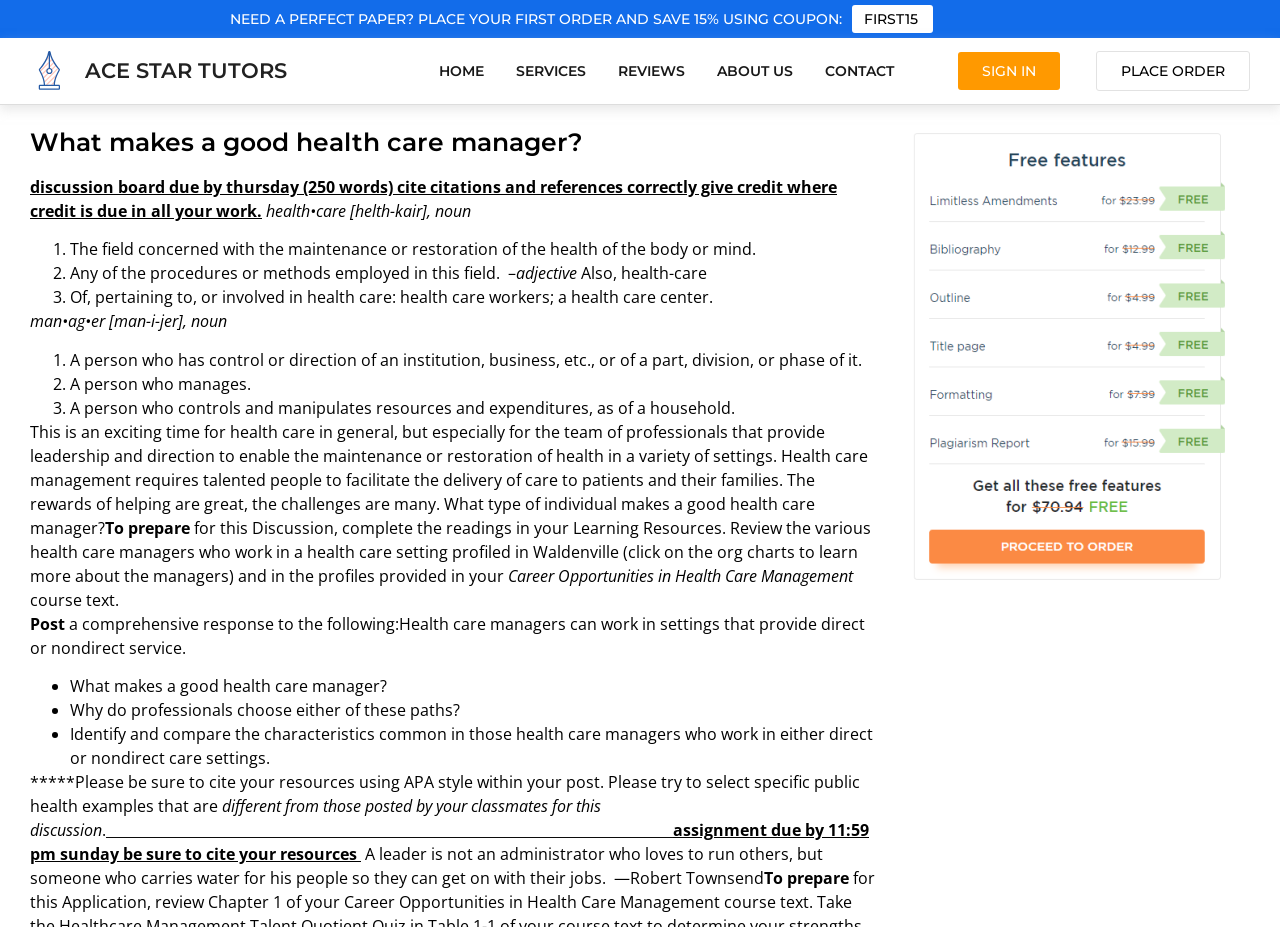Specify the bounding box coordinates (top-left x, top-left y, bottom-right x, bottom-right y) of the UI element in the screenshot that matches this description: .hatch_een{fill:#265AA5;}	.hatch_twee{fill:#FFC5BB;} ACE STAR TUTORS

[0.023, 0.055, 0.25, 0.098]